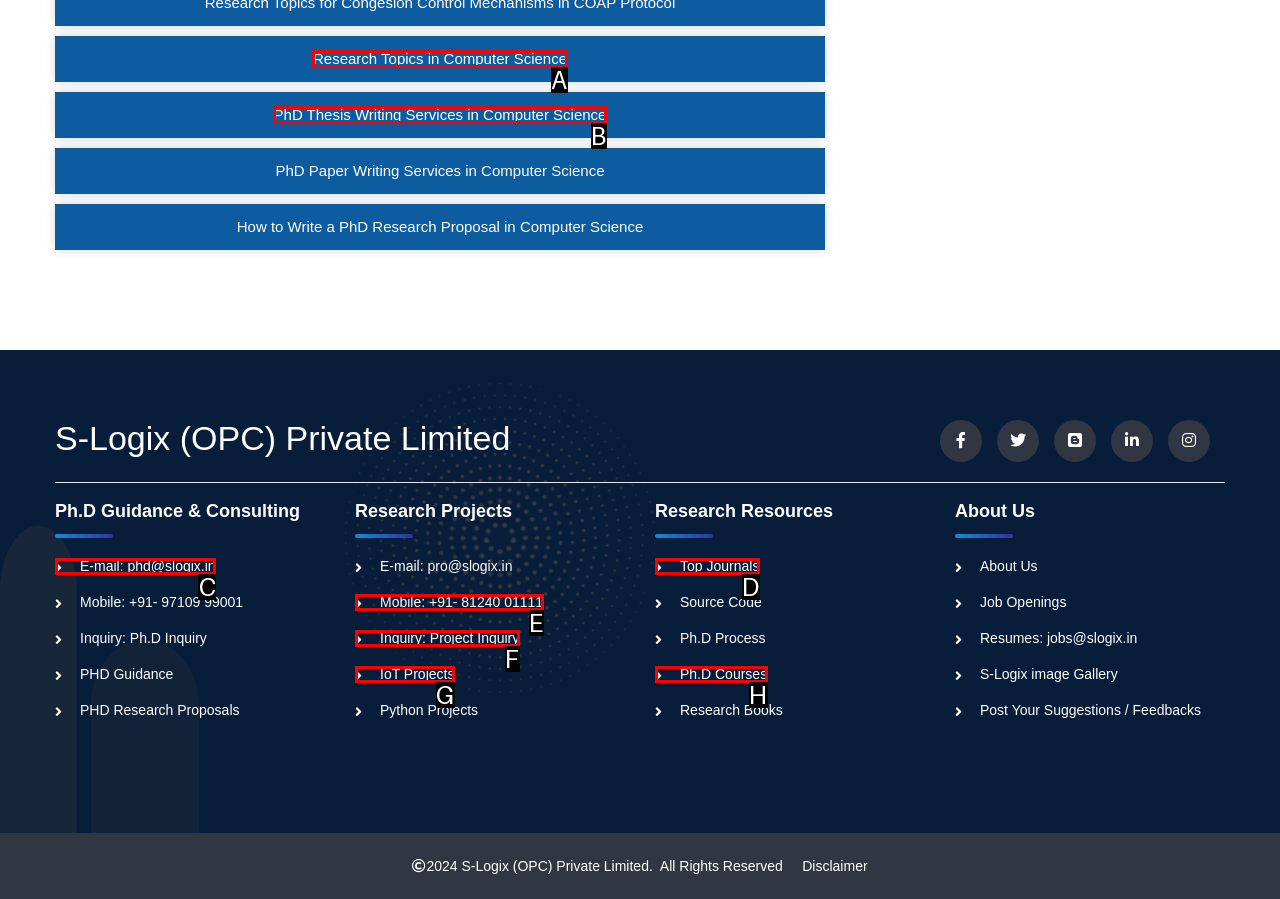Select the HTML element that fits the following description: Inquiry: Project Inquiry
Provide the letter of the matching option.

F